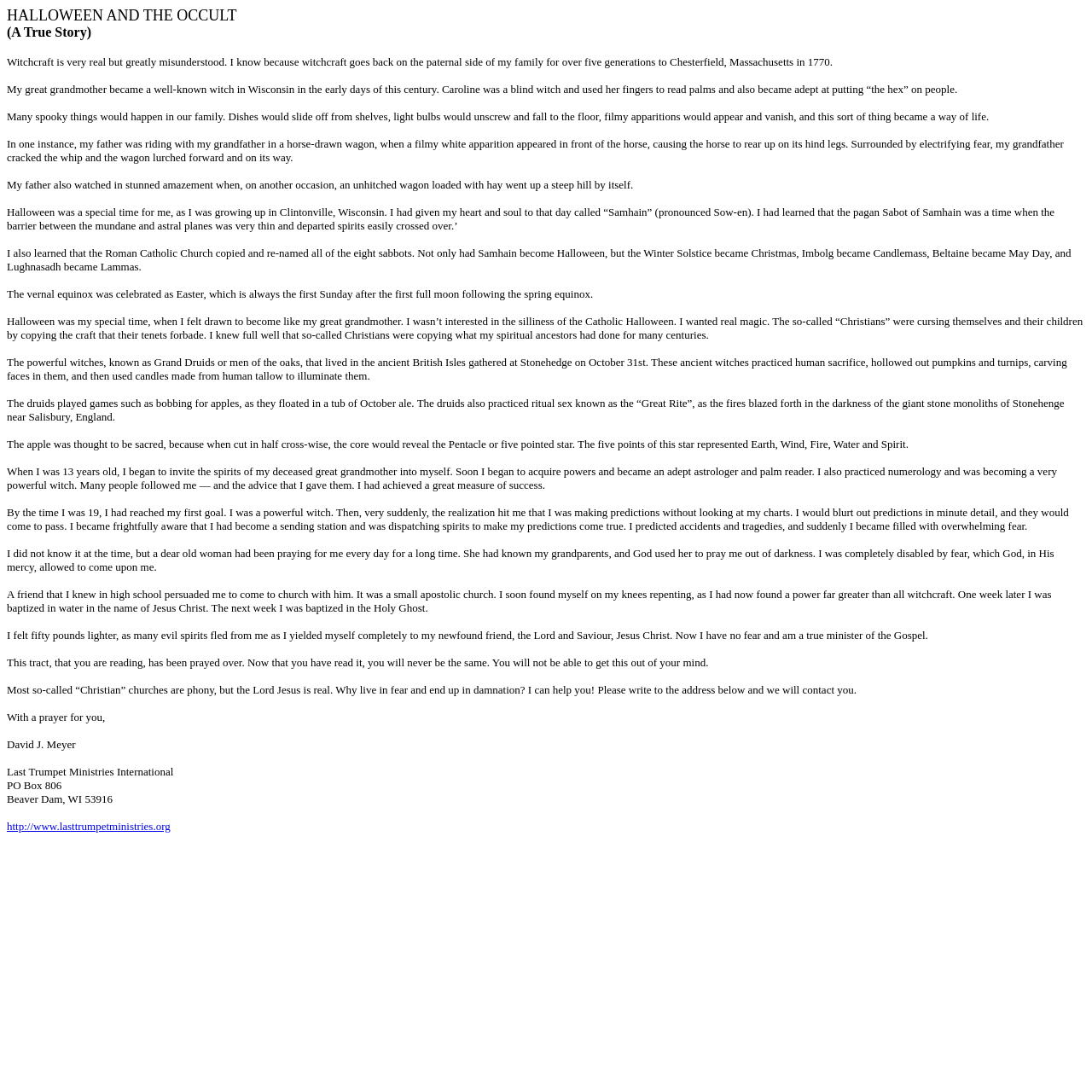Using the information shown in the image, answer the question with as much detail as possible: What is the address of Last Trumpet Ministries International?

The author provides the address of Last Trumpet Ministries International at the end of the tract, which is PO Box 806, Beaver Dam, WI 53916.